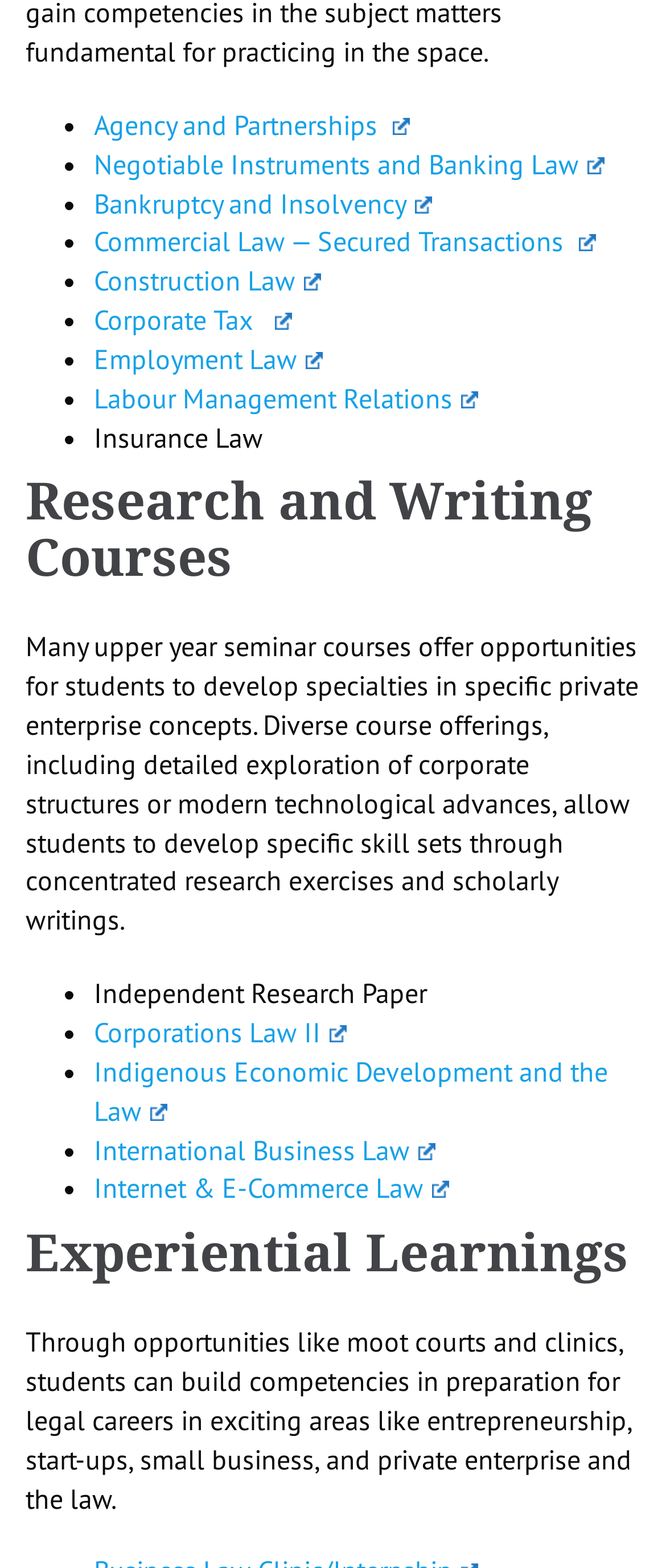Using the information shown in the image, answer the question with as much detail as possible: What is the topic of the second paragraph?

I read the second paragraph on the webpage and found that it is about 'Research and Writing Courses'. The paragraph is located below the heading 'Research and Writing Courses' at [0.038, 0.302, 0.962, 0.374] coordinates.